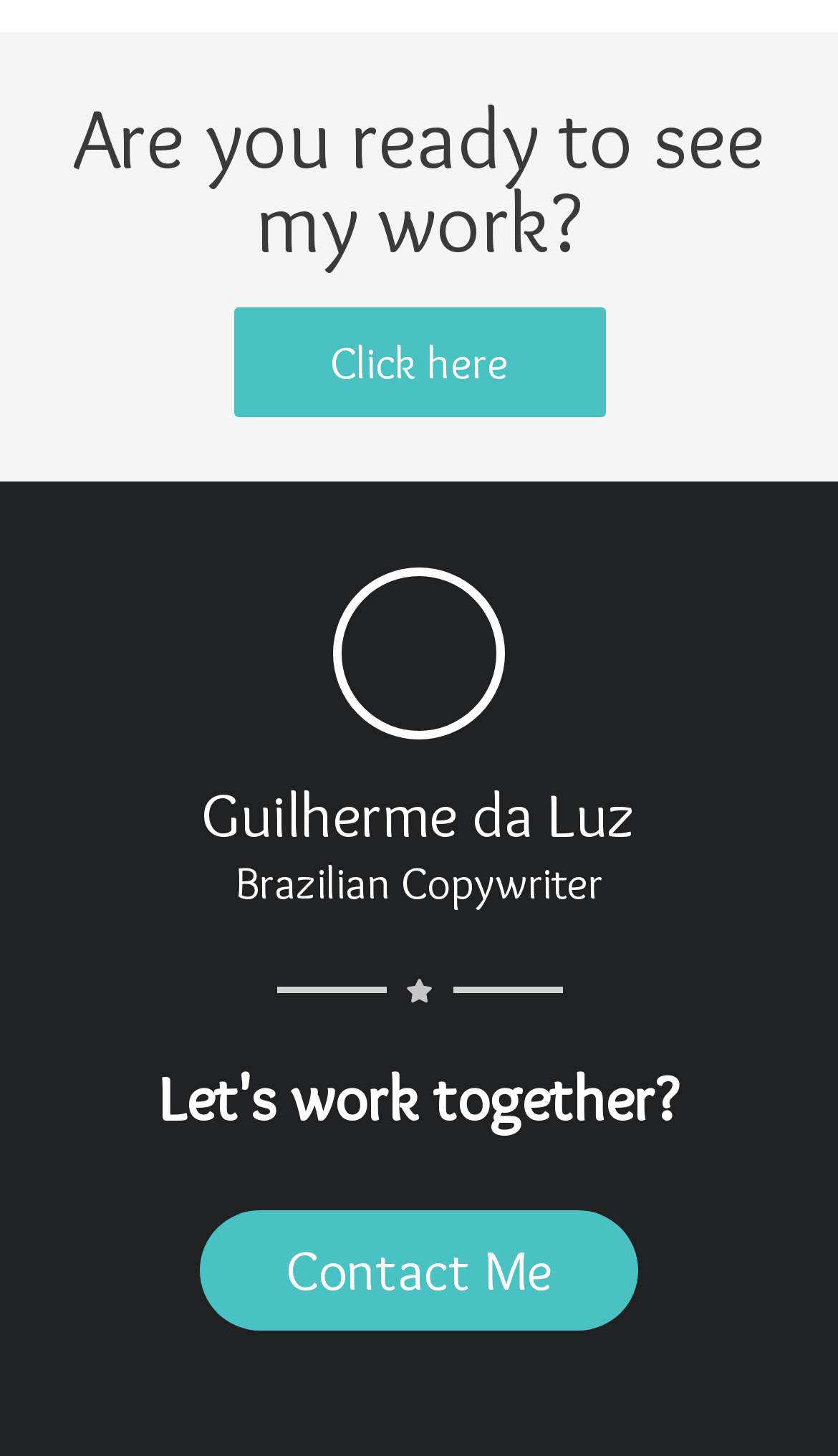What is the country of origin of the person?
Analyze the image and deliver a detailed answer to the question.

The country of origin of the person can be determined by looking at the text 'Brazilian Copywriter' which is located below the heading 'Guilherme da Luz'.